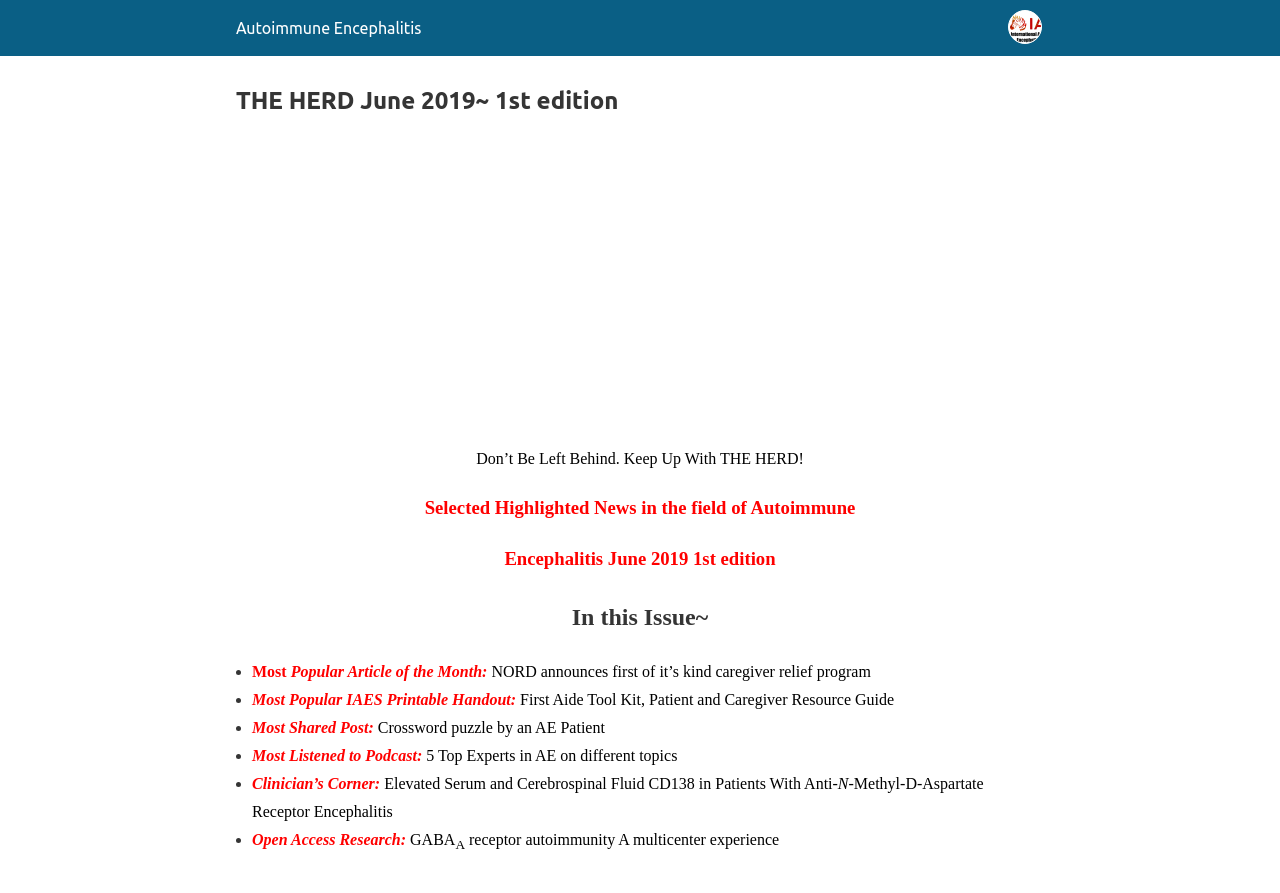Answer the following query with a single word or phrase:
What is the title of the open access research?

GABA receptor autoimmunity A multicenter experience